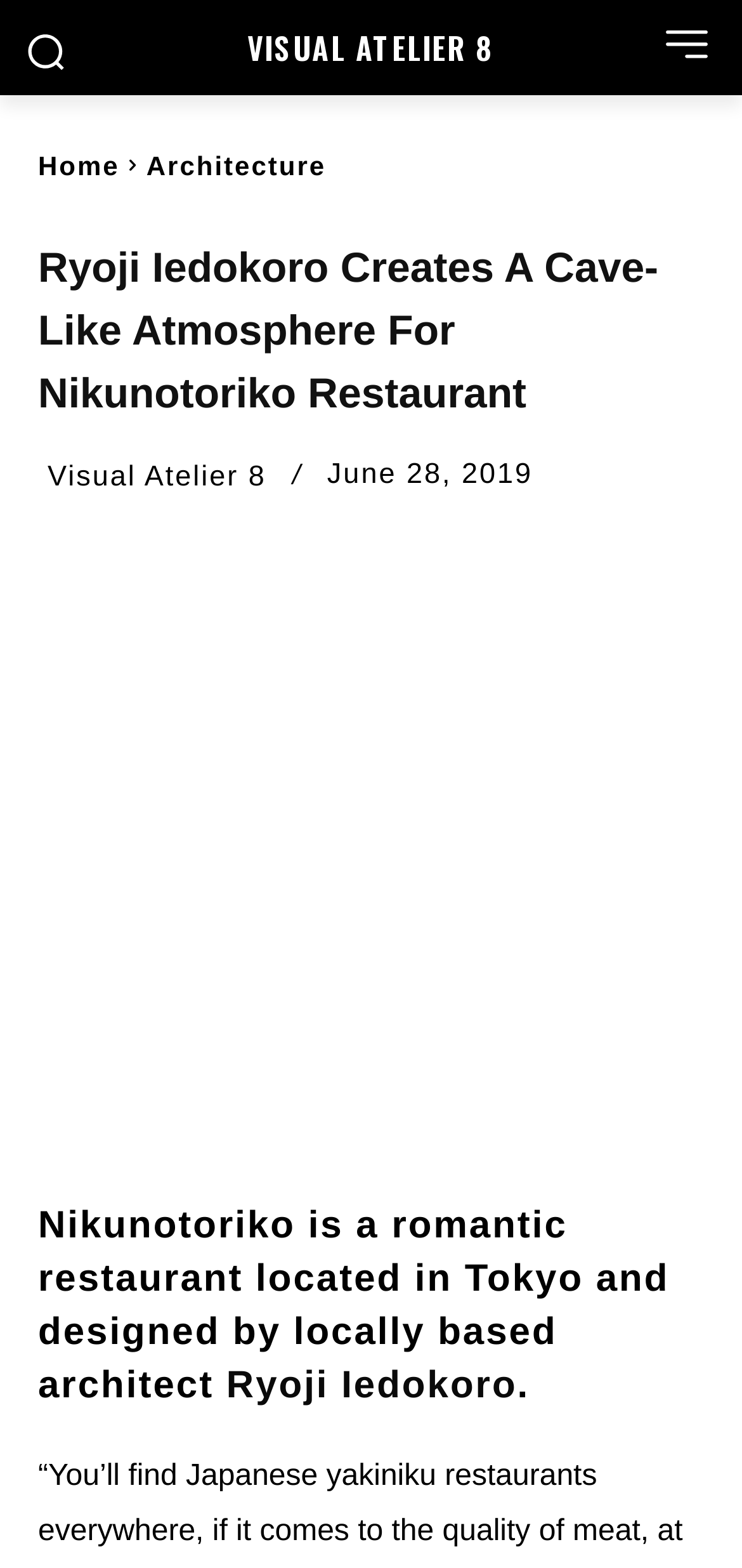Please find the bounding box coordinates in the format (top-left x, top-left y, bottom-right x, bottom-right y) for the given element description. Ensure the coordinates are floating point numbers between 0 and 1. Description: Ryoji Iedokoro

[0.305, 0.87, 0.697, 0.897]